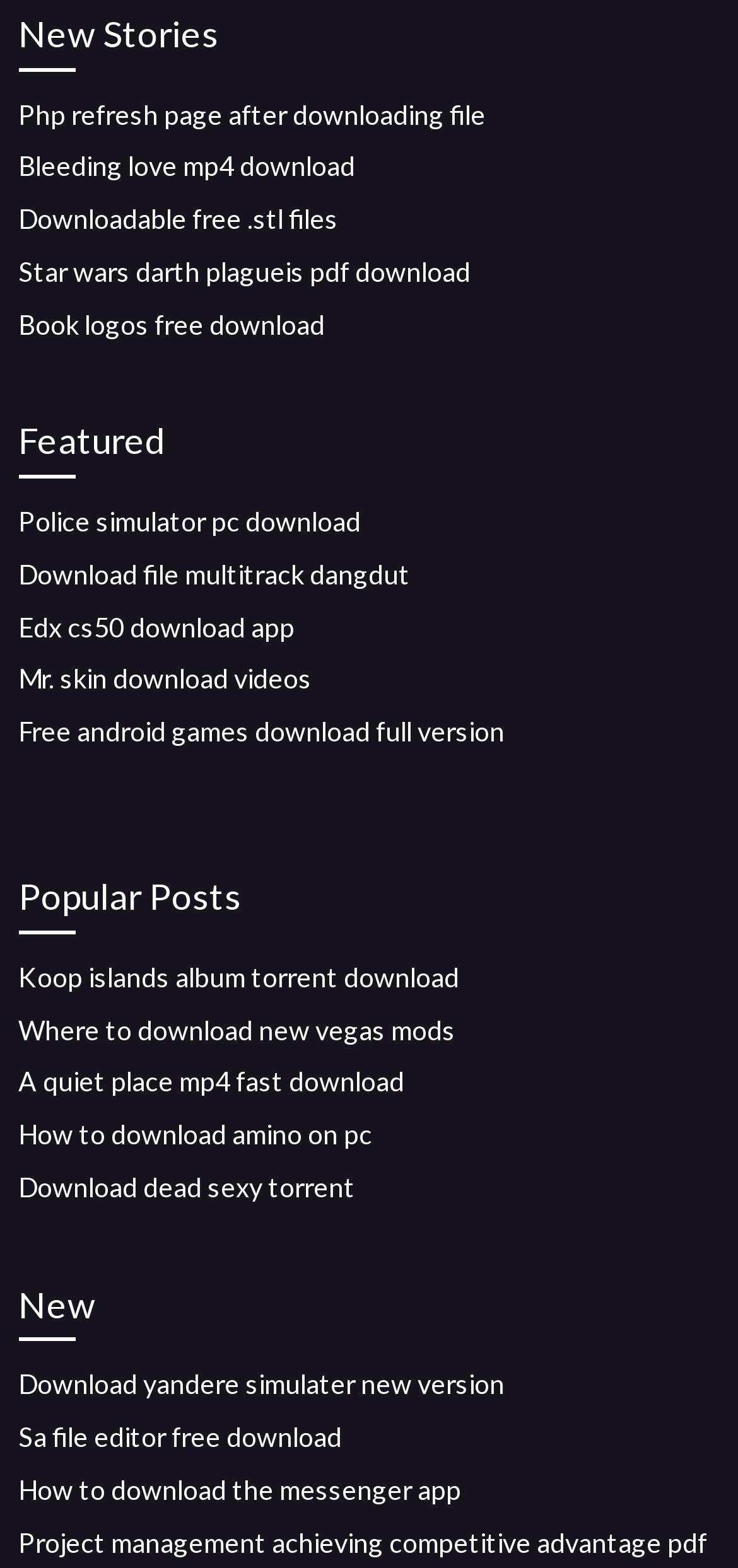What is the common theme among the links under 'Popular Posts'?
Provide a well-explained and detailed answer to the question.

The links under the 'Popular Posts' section, such as 'Koop islands album torrent download', 'Where to download new vegas mods', and 'A quiet place mp4 fast download', all seem to be related to downloading files, indicating that the common theme is downloads.